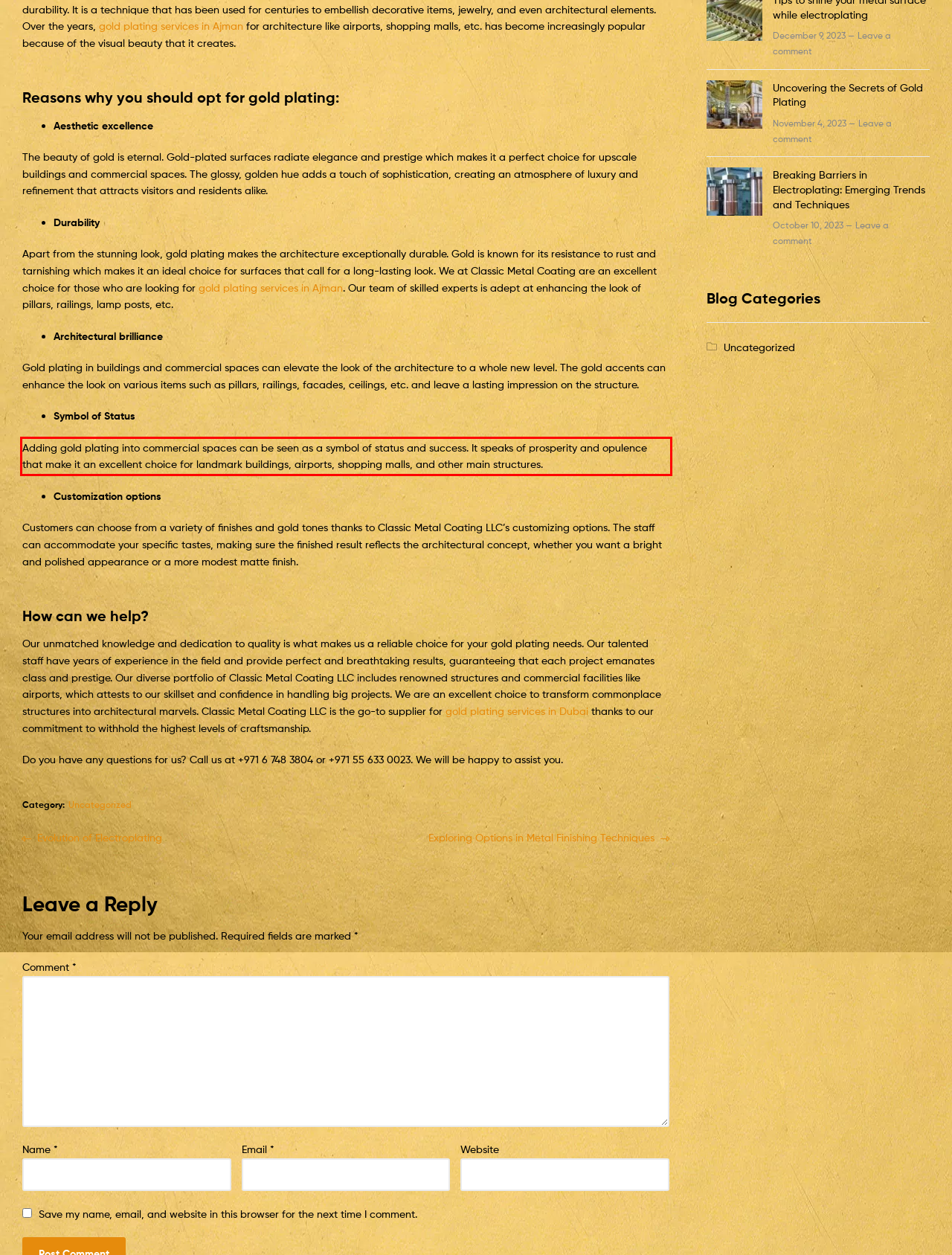You are provided with a screenshot of a webpage that includes a UI element enclosed in a red rectangle. Extract the text content inside this red rectangle.

Adding gold plating into commercial spaces can be seen as a symbol of status and success. It speaks of prosperity and opulence that make it an excellent choice for landmark buildings, airports, shopping malls, and other main structures.